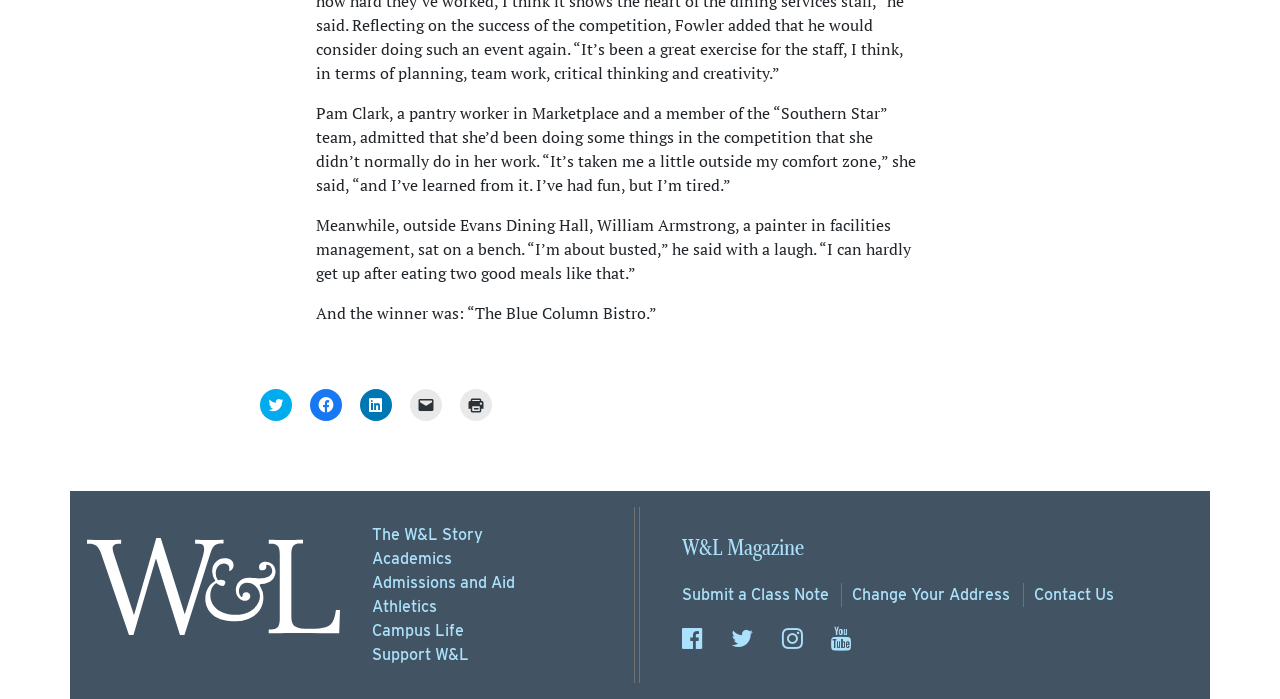Locate the bounding box coordinates of the clickable part needed for the task: "Submit a Class Note".

[0.533, 0.834, 0.648, 0.868]